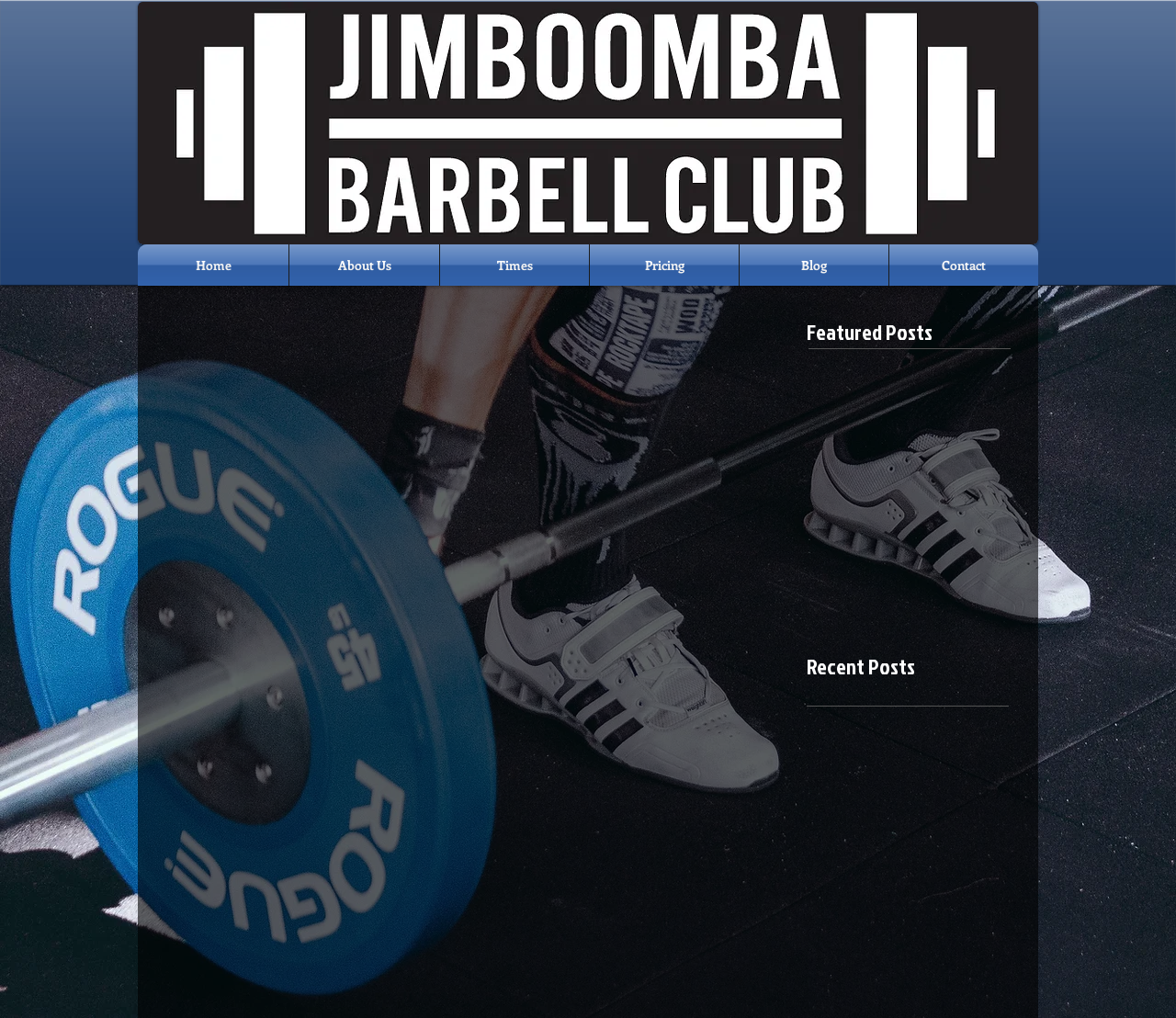Identify the bounding box of the HTML element described here: "Contact". Provide the coordinates as four float numbers between 0 and 1: [left, top, right, bottom].

[0.756, 0.24, 0.883, 0.281]